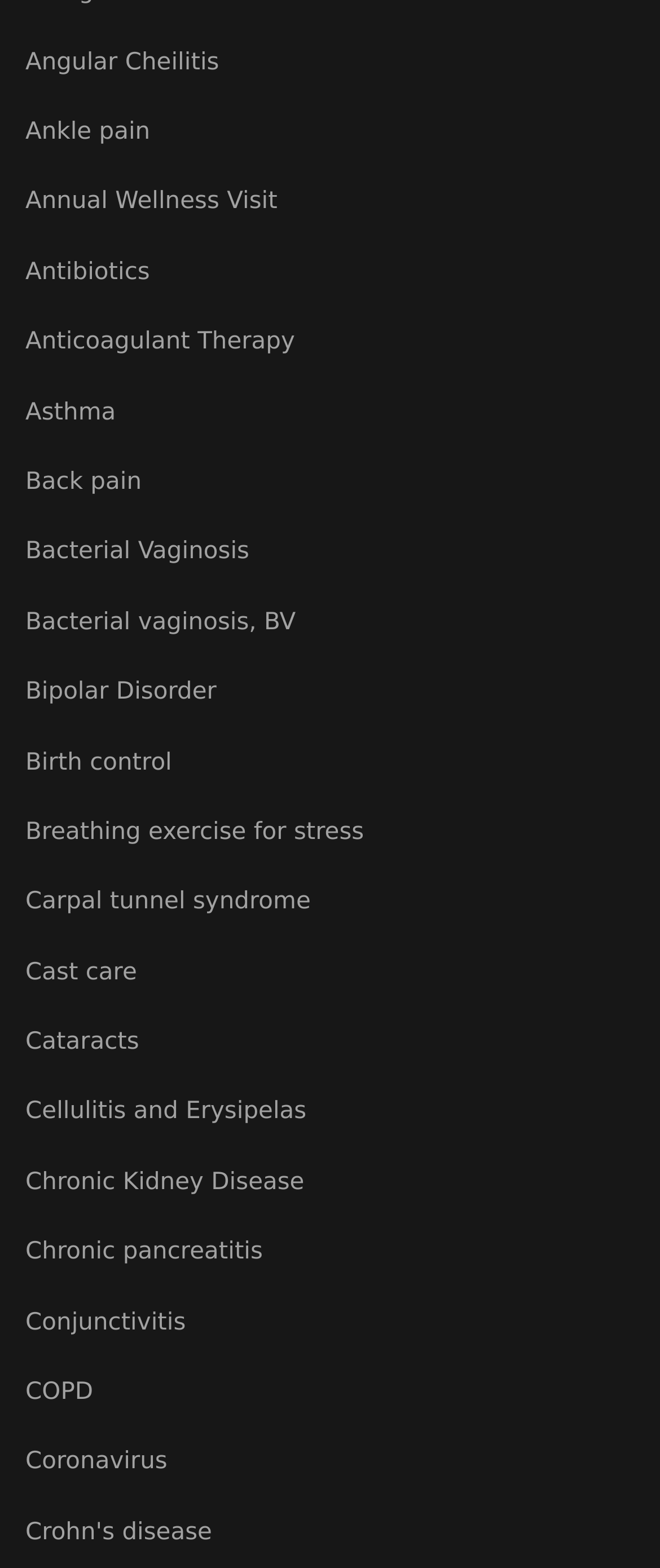Provide a one-word or brief phrase answer to the question:
What is the last health topic listed?

Crohn's disease